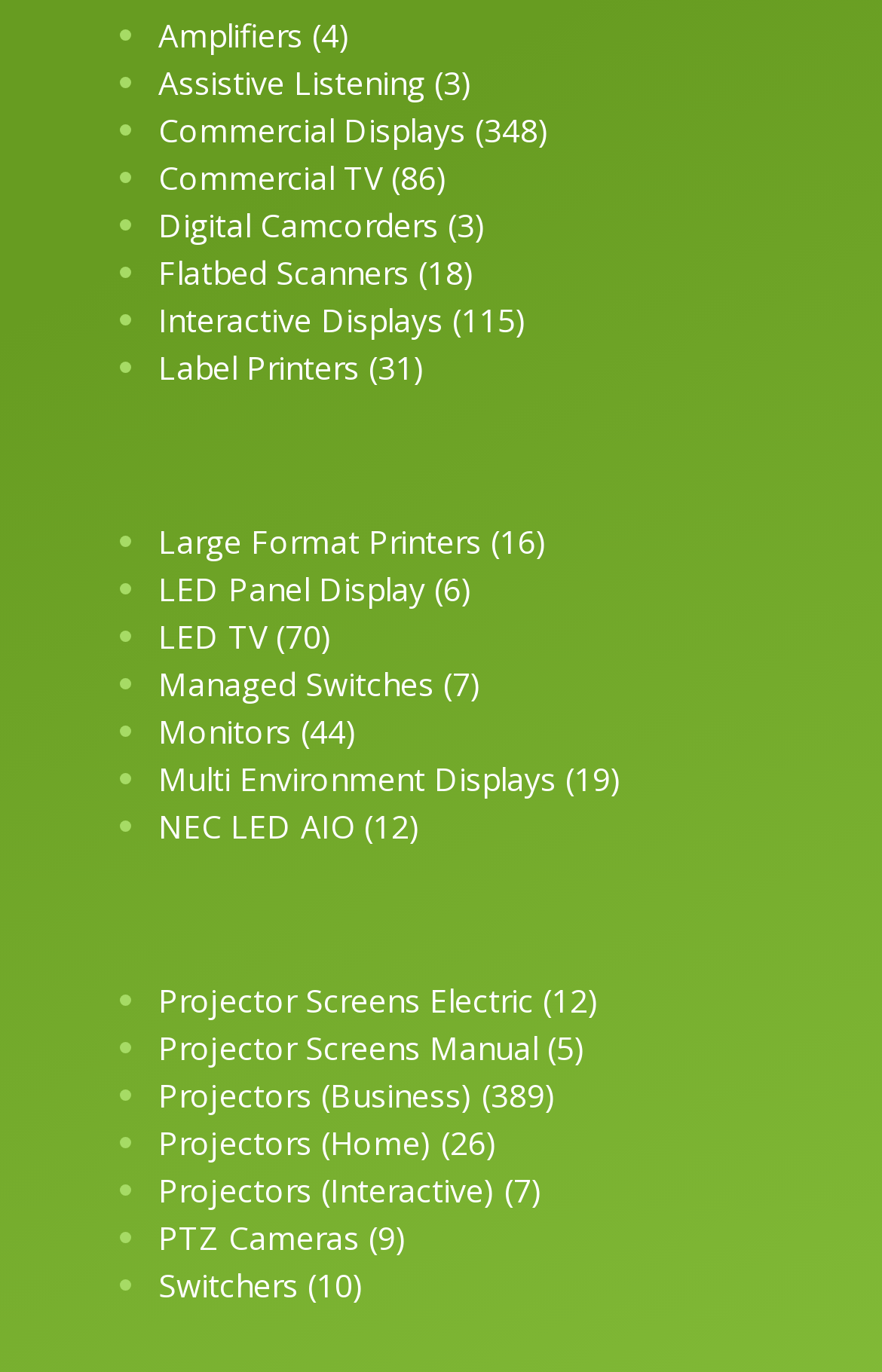Please locate the clickable area by providing the bounding box coordinates to follow this instruction: "Learn about Label Printers".

[0.179, 0.252, 0.482, 0.284]